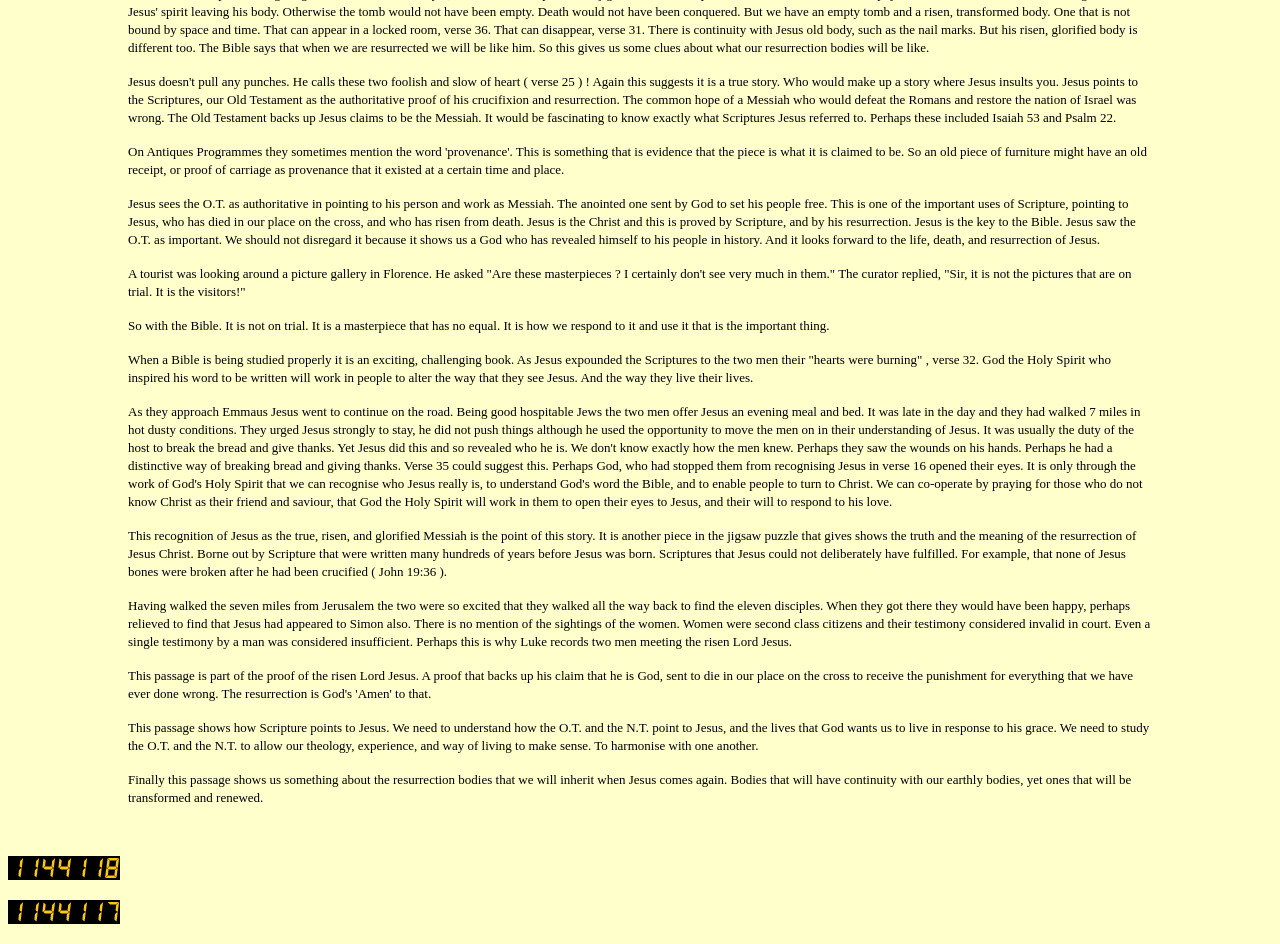What will happen to our bodies when Jesus comes again?
Using the image as a reference, answer the question in detail.

According to the webpage, this passage shows us something about the resurrection bodies that we will inherit when Jesus comes again, which will have continuity with our earthly bodies, yet will be transformed and renewed.